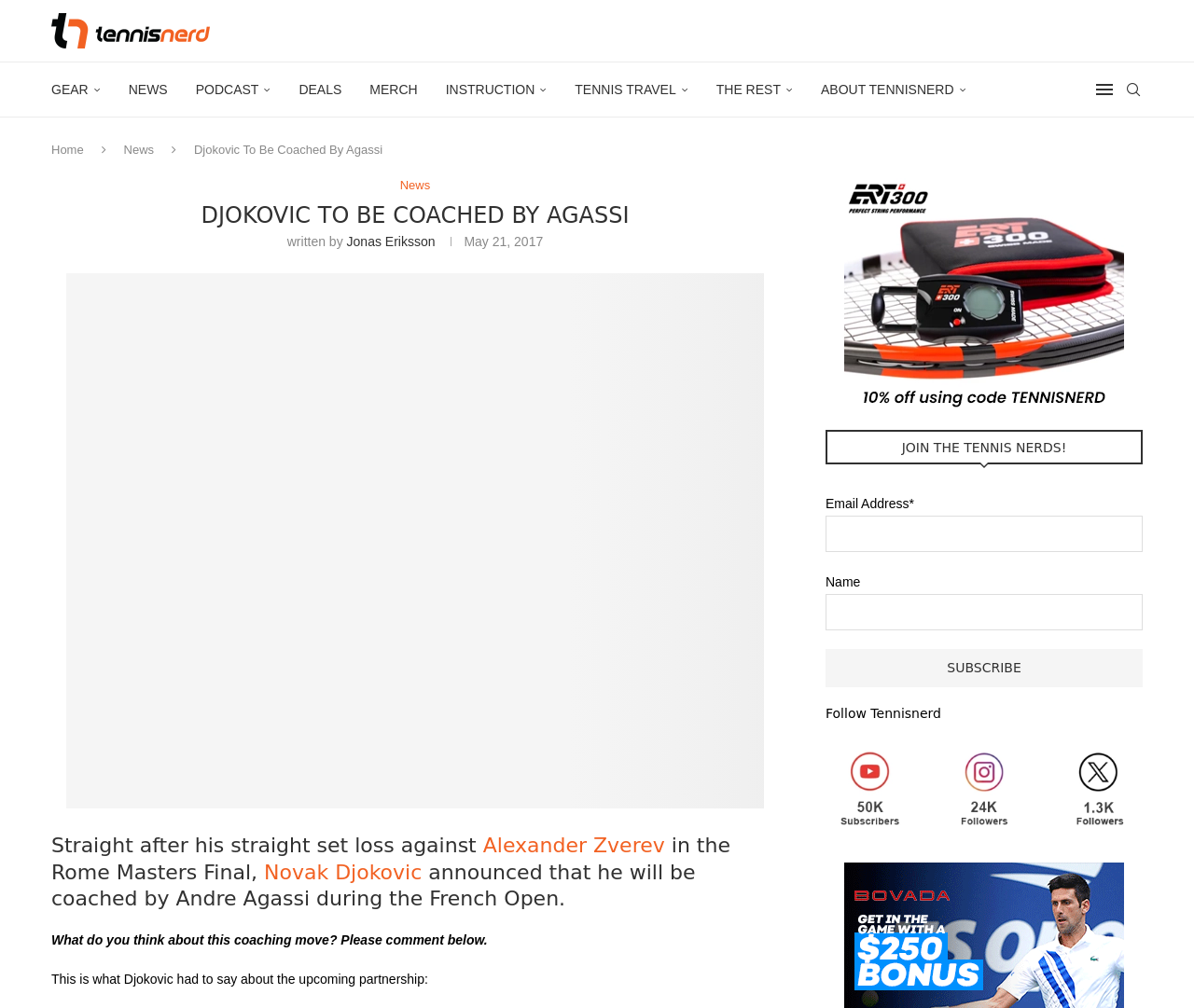Provide a brief response to the question below using a single word or phrase: 
What is the purpose of the form on the right side of the webpage?

To subscribe to Tennisnerd